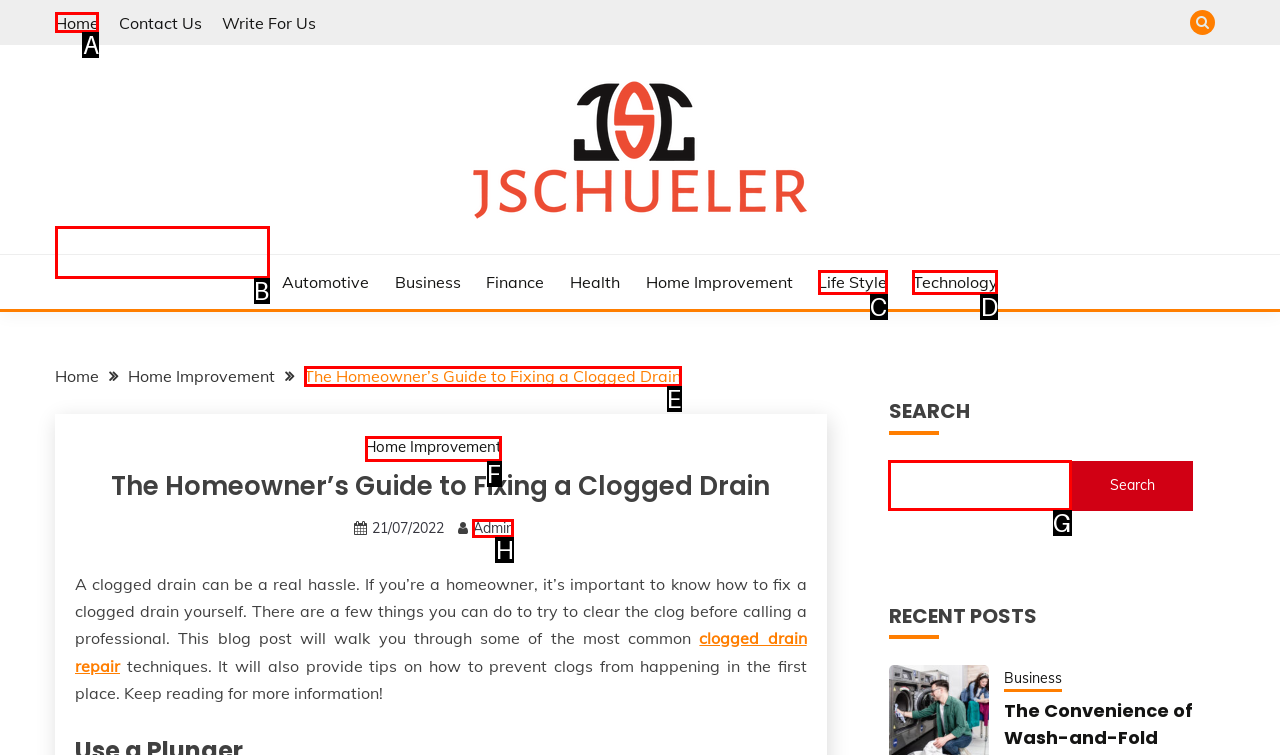Find the correct option to complete this instruction: go to home page. Reply with the corresponding letter.

A